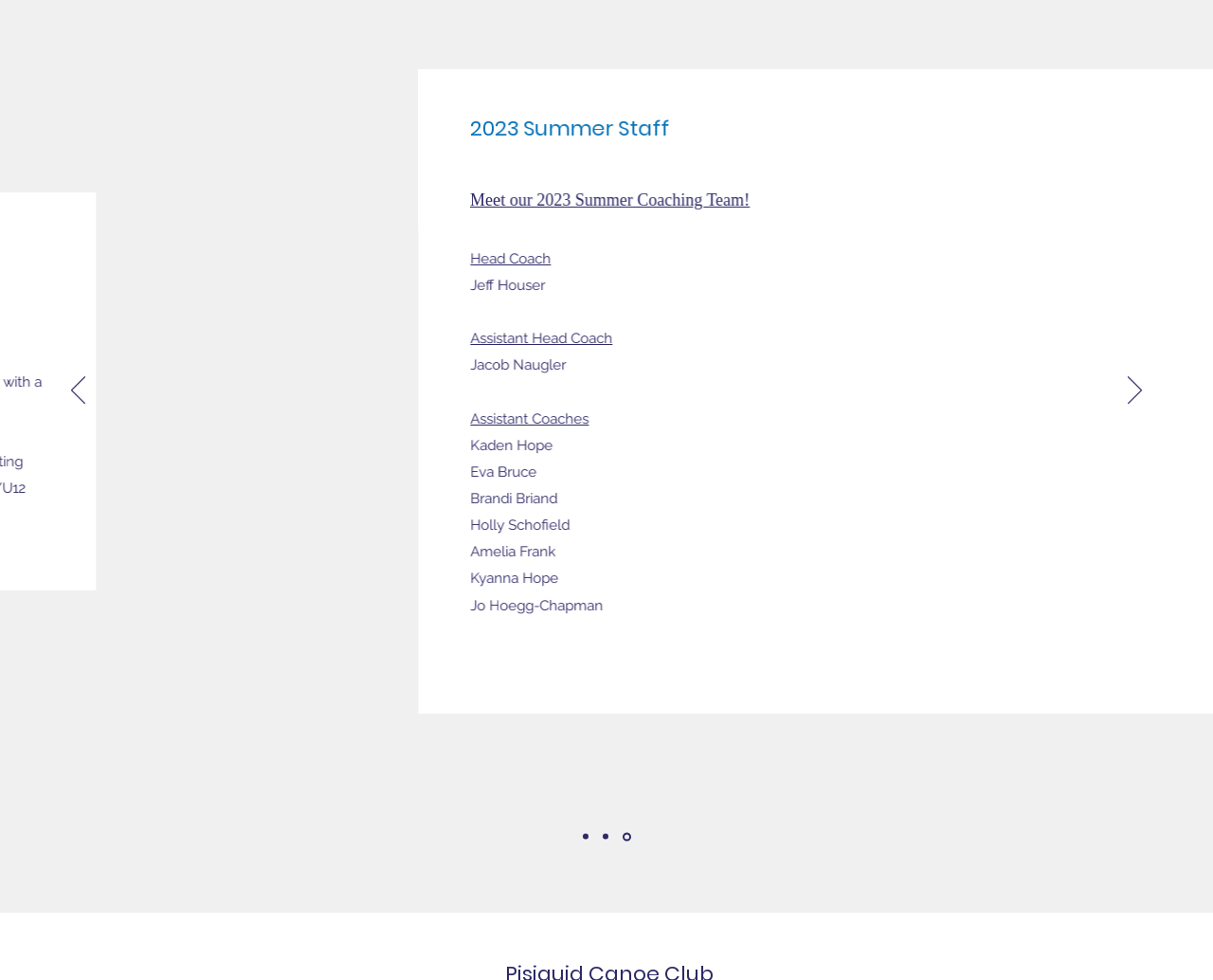What is the navigation menu at the bottom?
Use the screenshot to answer the question with a single word or phrase.

Slides